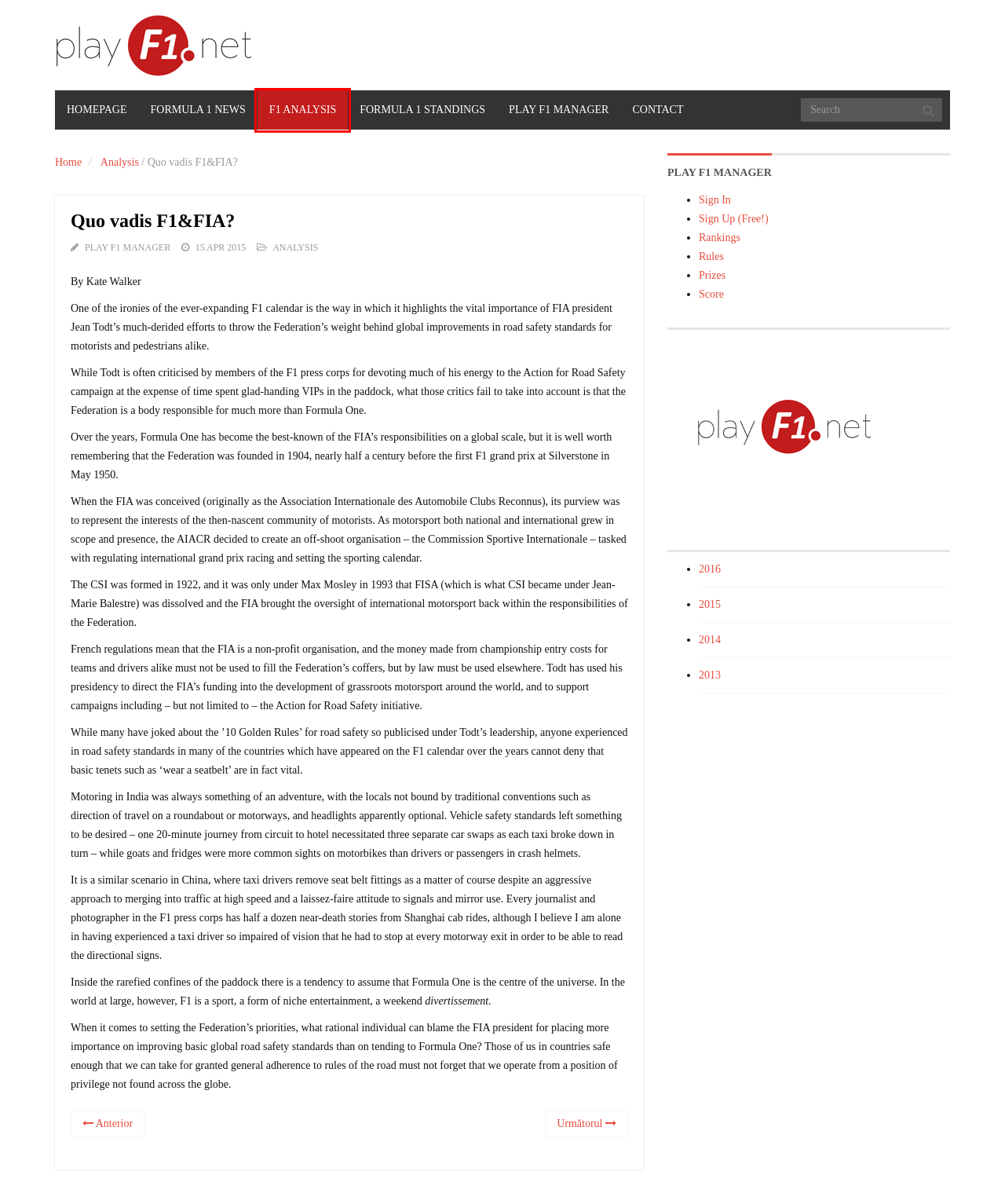You are presented with a screenshot of a webpage containing a red bounding box around a particular UI element. Select the best webpage description that matches the new webpage after clicking the element within the bounding box. Here are the candidates:
A. Play F1 | Alonso insulted - Play F1
B. Play F1 | 2013 - Play F1
C. Play F1 | News Archives - Play F1
D. Play F1 | Contact - Play F1
E. Play F1 | Nico Hulkenberg: "First time in my career" - Play F1
F. Play F1 | 2015 - Play F1
G. Play F1 | Analysis Archives - Play F1
H. Play F1 | Formula 1 Standings - Play F1

G